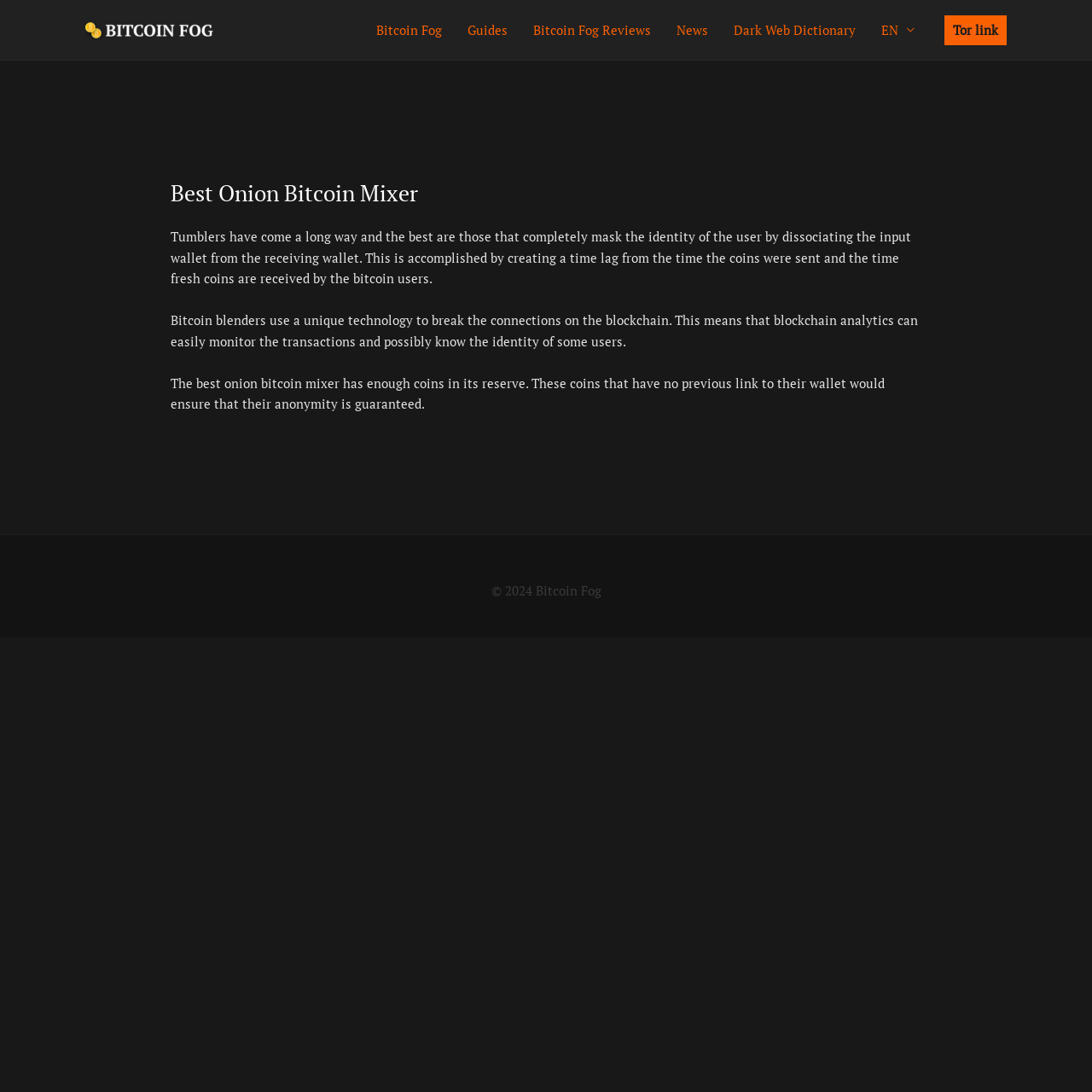Find the bounding box coordinates for the element described here: "Dark Web Dictionary".

[0.66, 0.0, 0.795, 0.055]